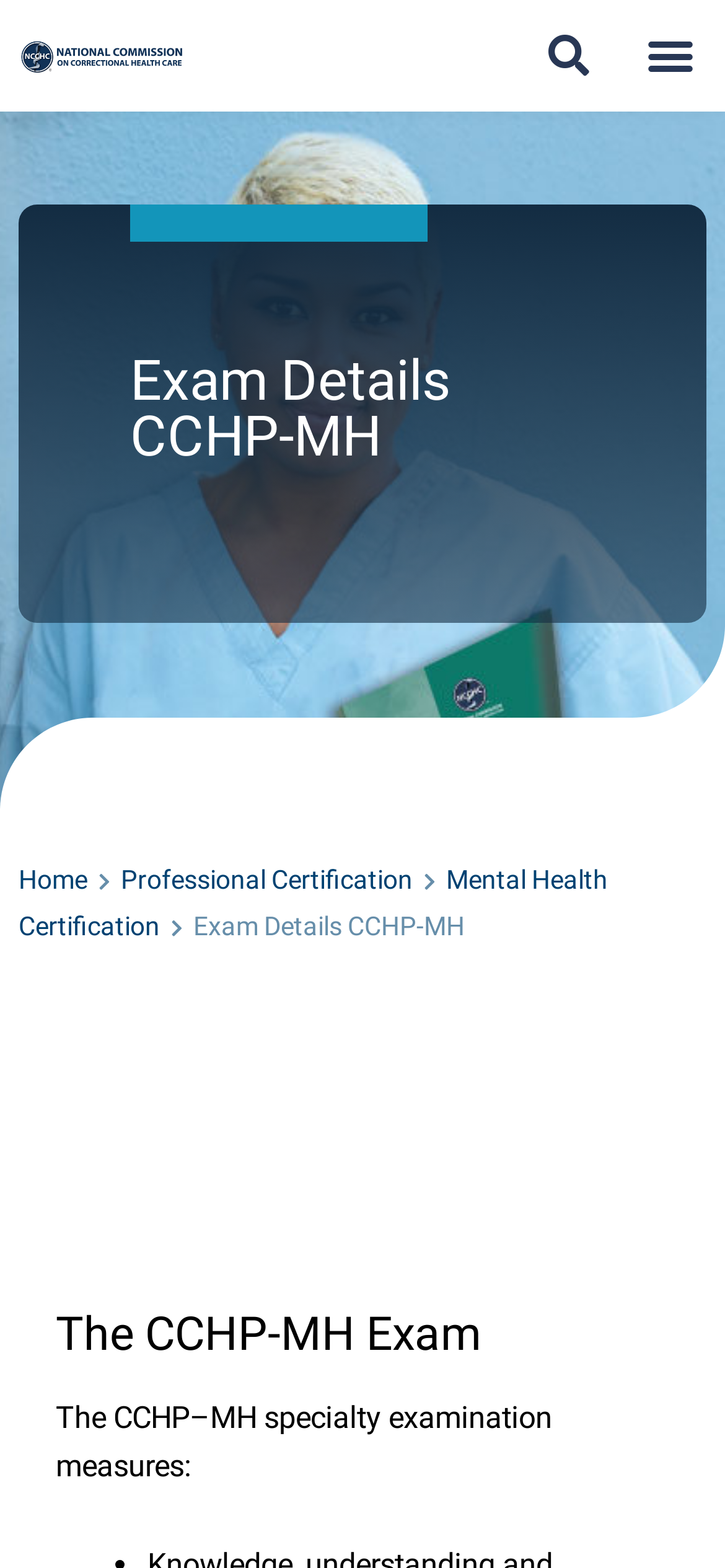What is the name of the organization?
Please respond to the question with a detailed and informative answer.

The name of the organization can be found in the top-left corner of the webpage, where the logo and the text 'NCCHC - National Commission on Correctional Health Care' are located.